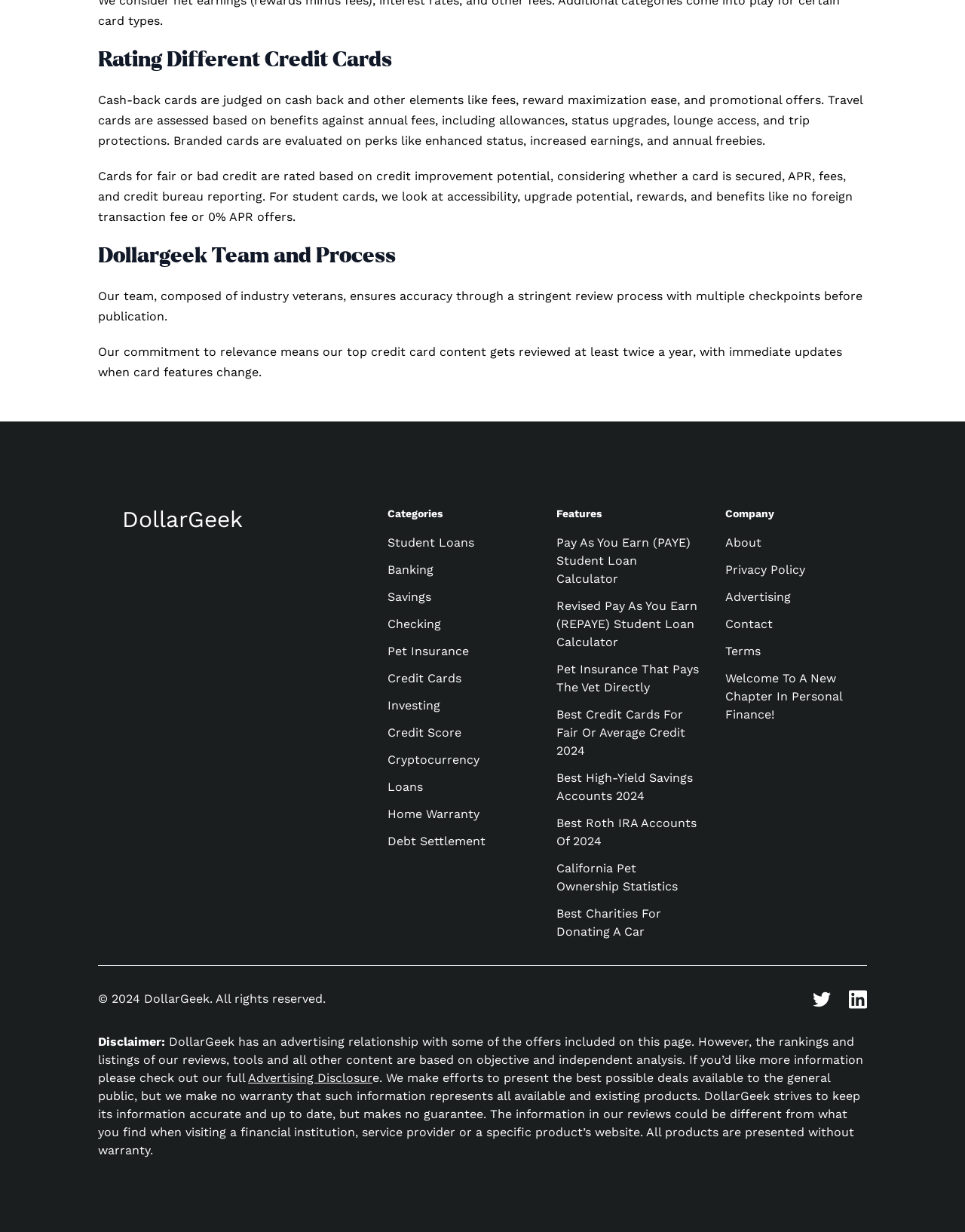Answer the question briefly using a single word or phrase: 
What is the year mentioned in the copyright notice?

2024